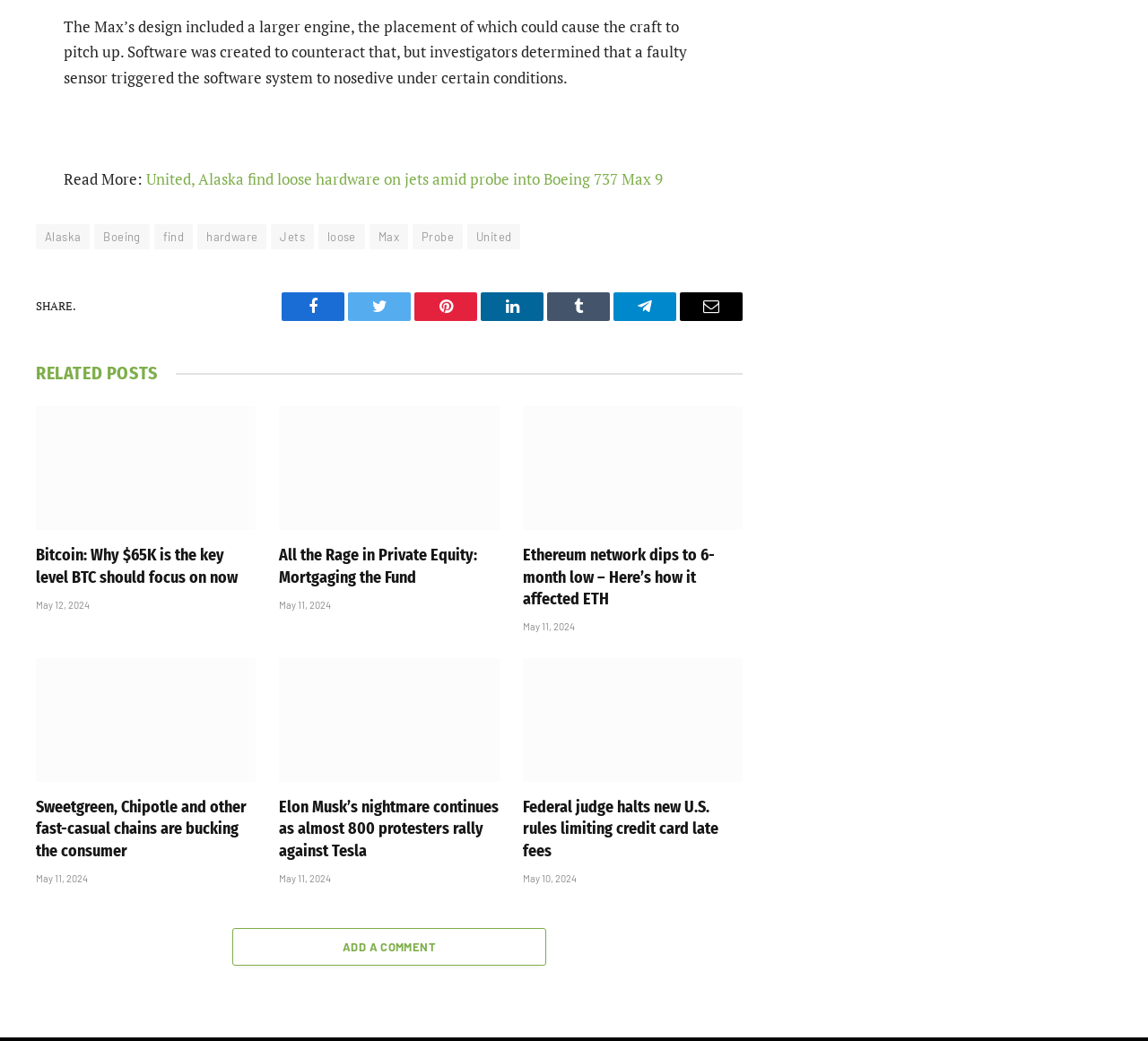What is the topic of the first article?
Answer the question with a single word or phrase derived from the image.

Boeing 737 Max 9